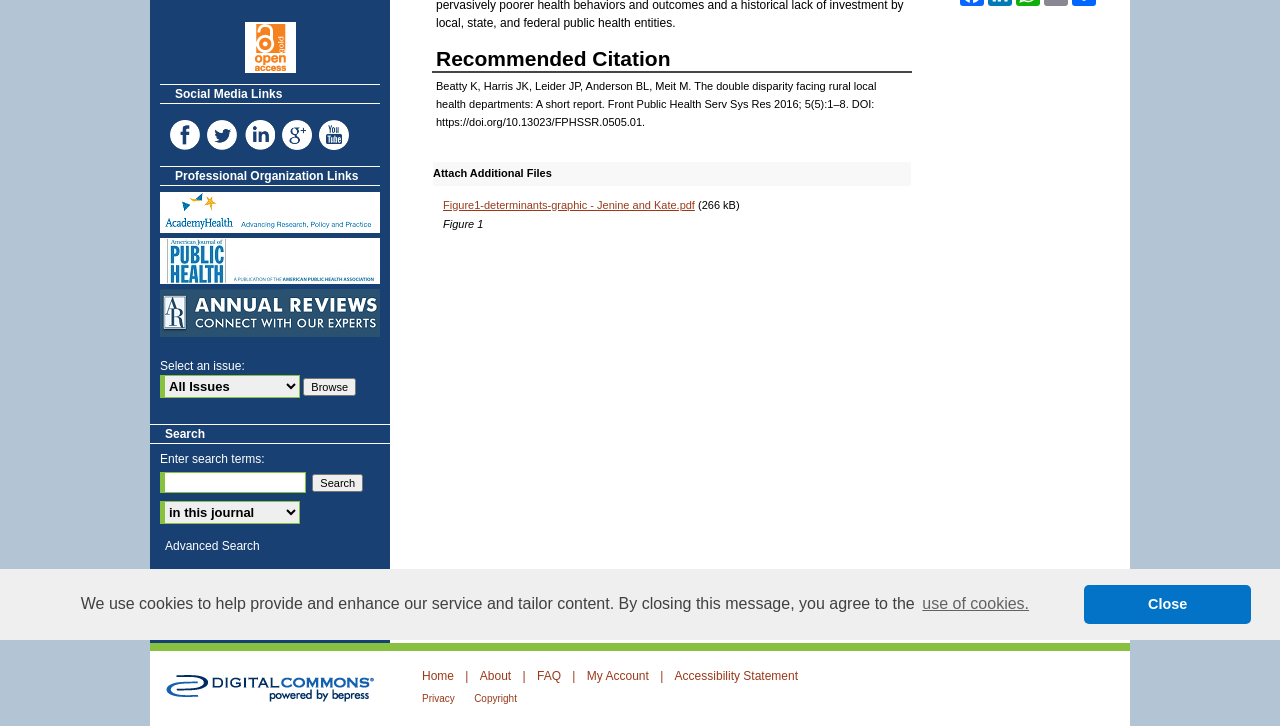Locate the UI element described by YouTube and provide its bounding box coordinates. Use the format (top-left x, top-left y, bottom-right x, bottom-right y) with all values as floating point numbers between 0 and 1.

[0.25, 0.166, 0.276, 0.207]